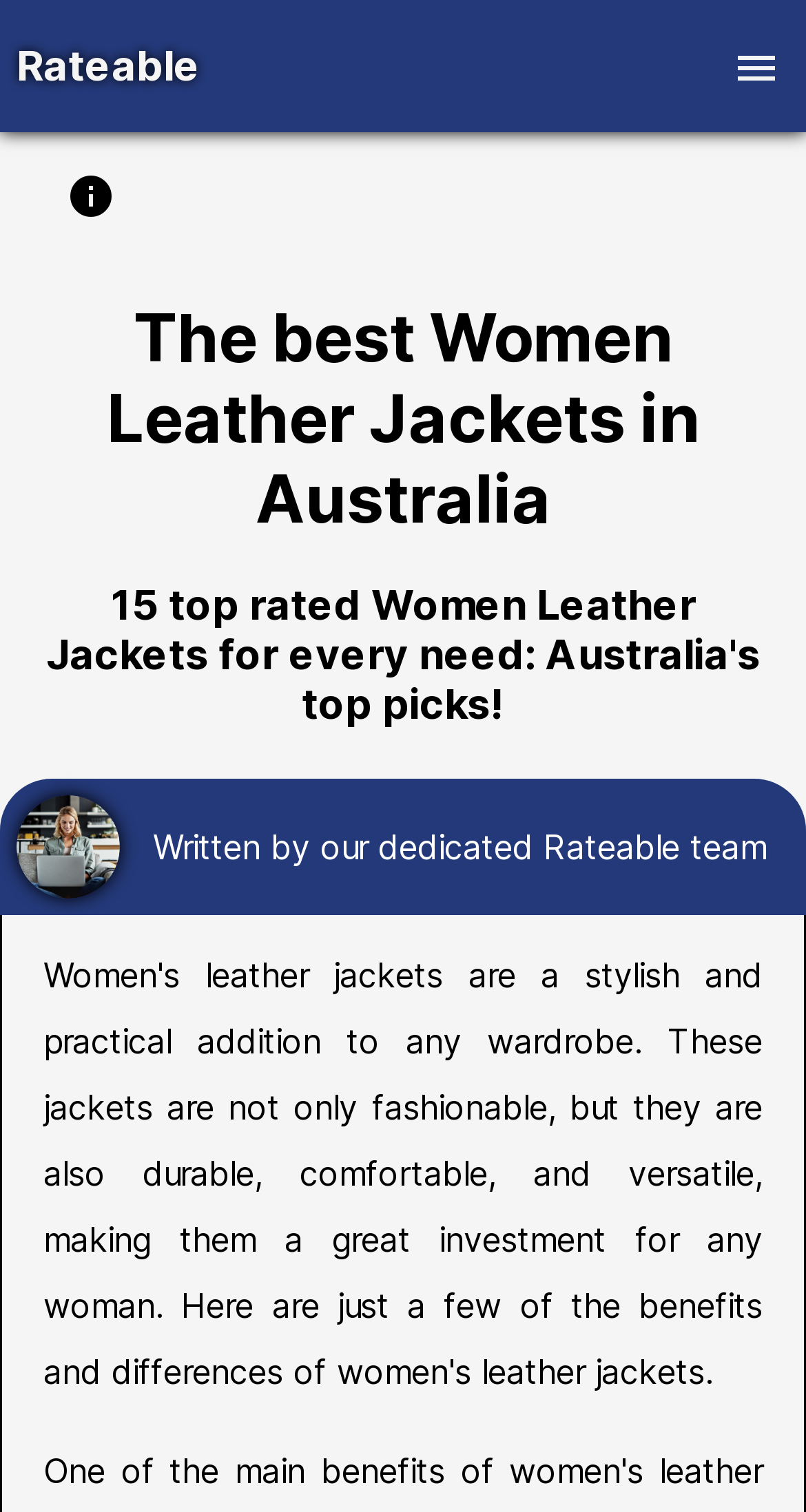What is the topic of the webpage?
Look at the image and respond with a one-word or short-phrase answer.

Women Leather Jackets